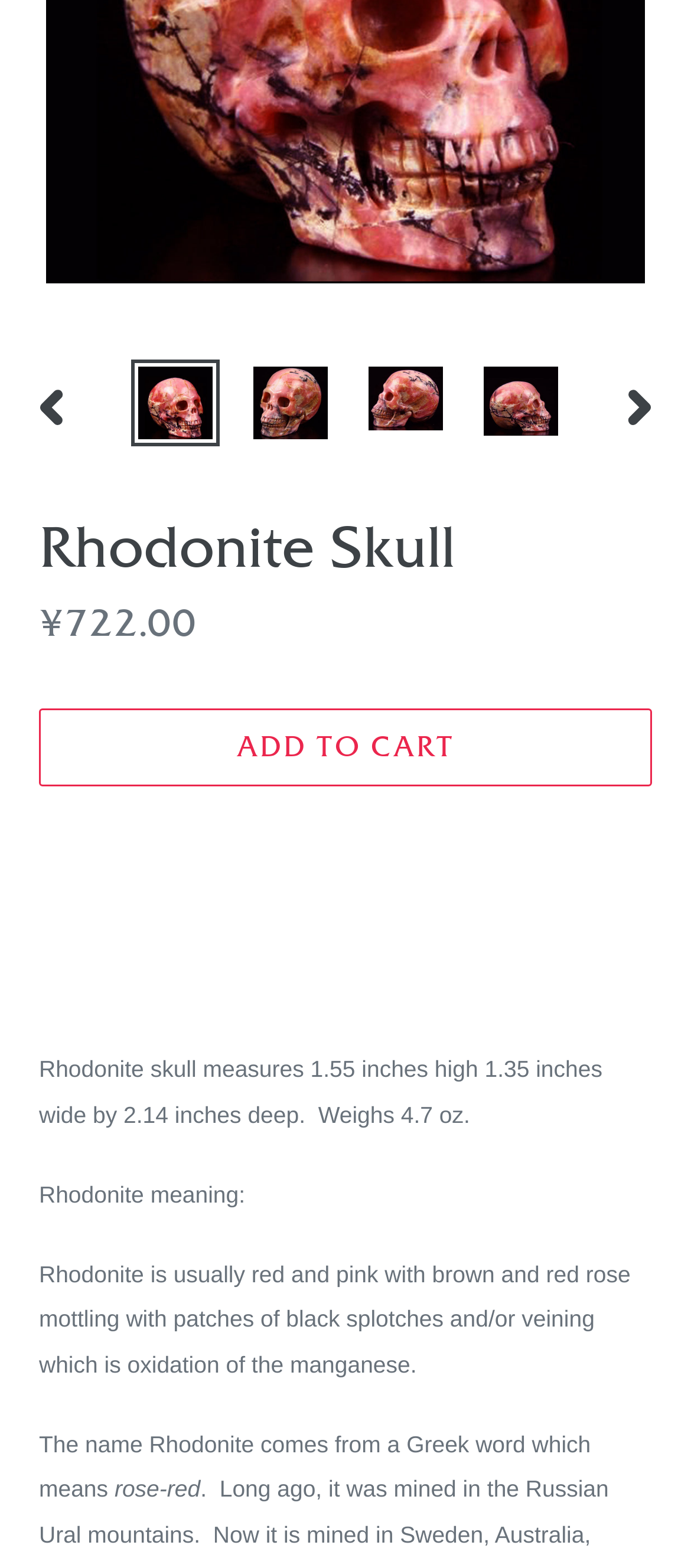Predict the bounding box of the UI element based on the description: "Add to cart". The coordinates should be four float numbers between 0 and 1, formatted as [left, top, right, bottom].

[0.056, 0.452, 0.944, 0.502]